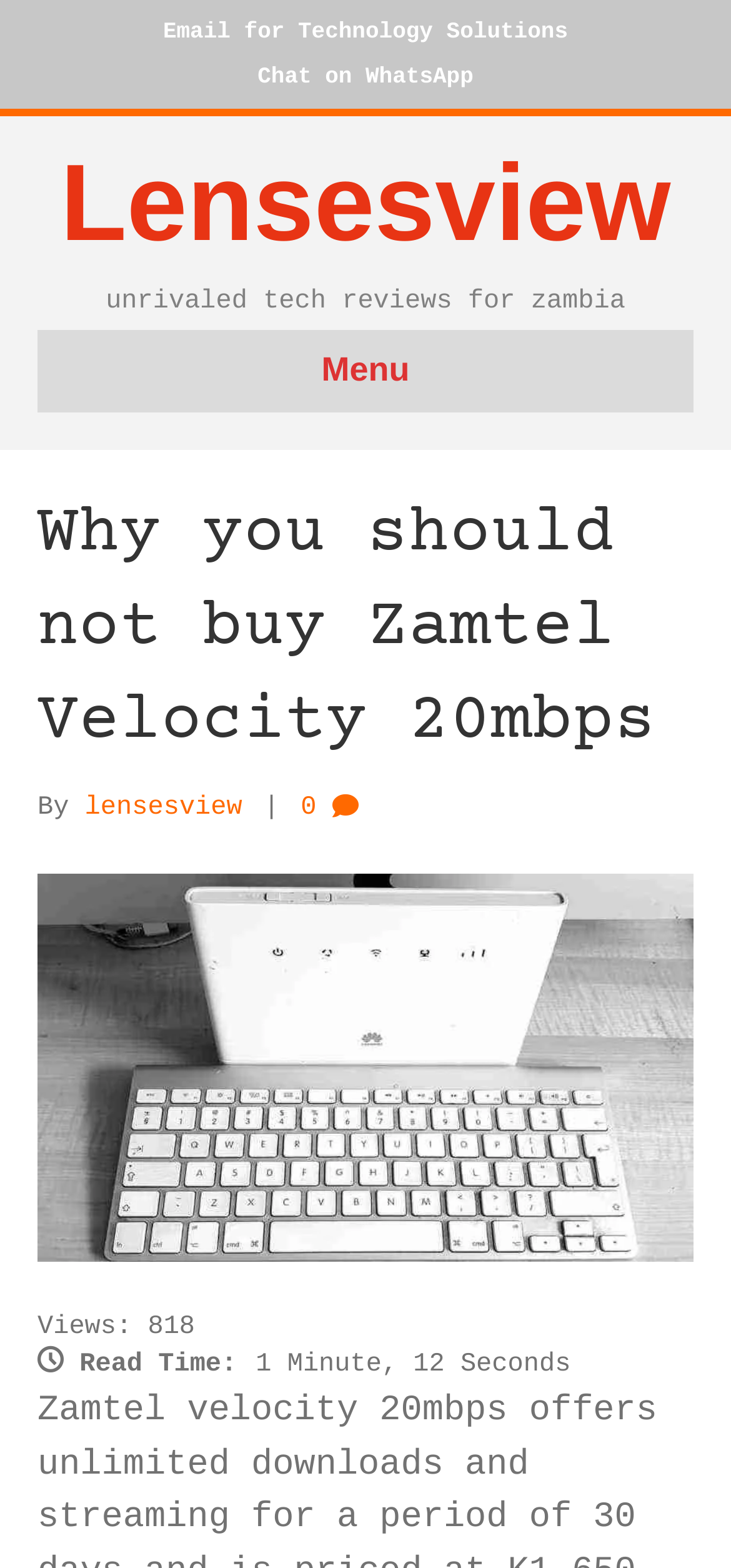Answer with a single word or phrase: 
What is the topic of the article?

Zamtel Velocity 20mbps